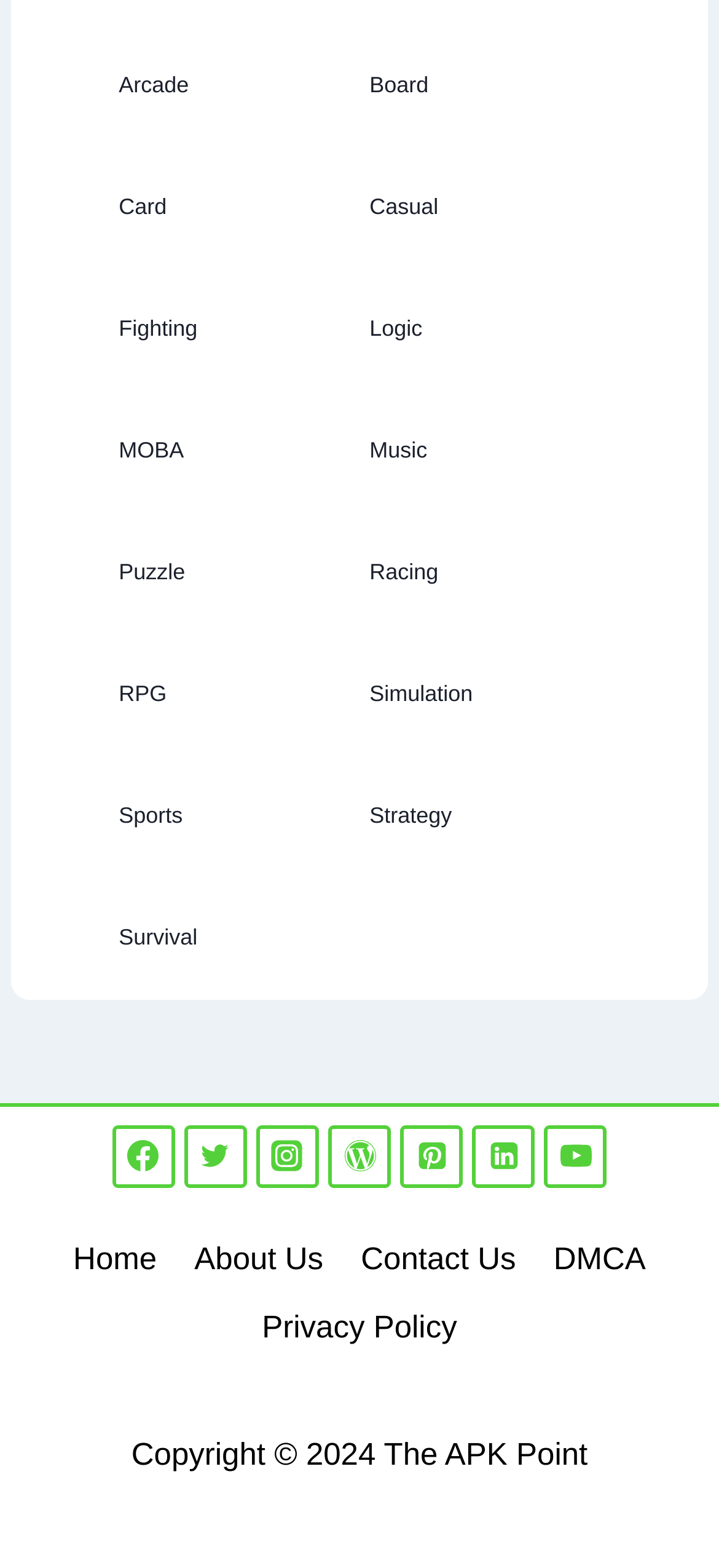Determine the bounding box coordinates of the element that should be clicked to execute the following command: "Visit Facebook".

[0.156, 0.717, 0.243, 0.757]